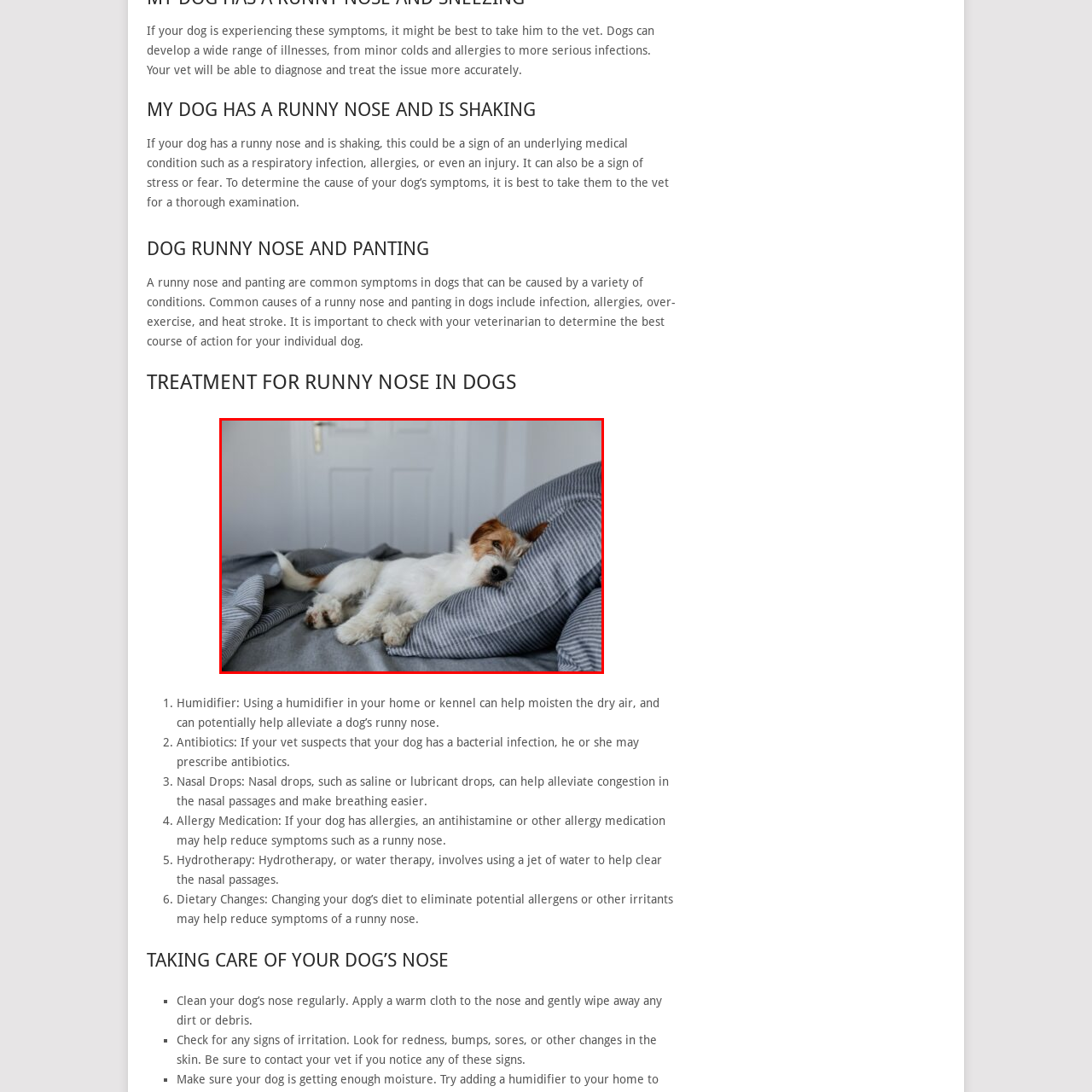Observe the content inside the red rectangle, What color is the door in the background? 
Give your answer in just one word or phrase.

White